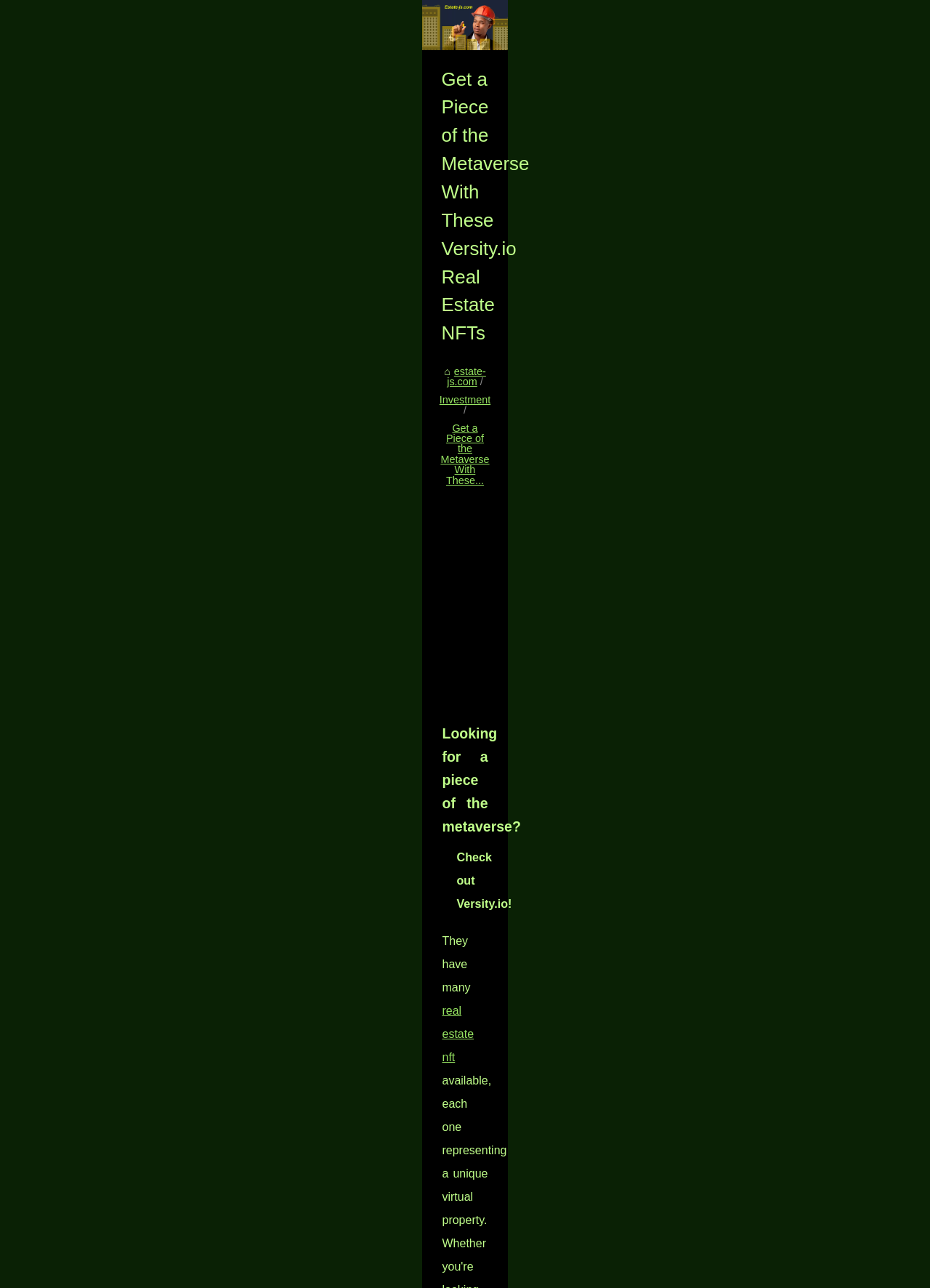Reply to the question with a brief word or phrase: What is the main topic of this webpage?

Metaverse real estate NFTs